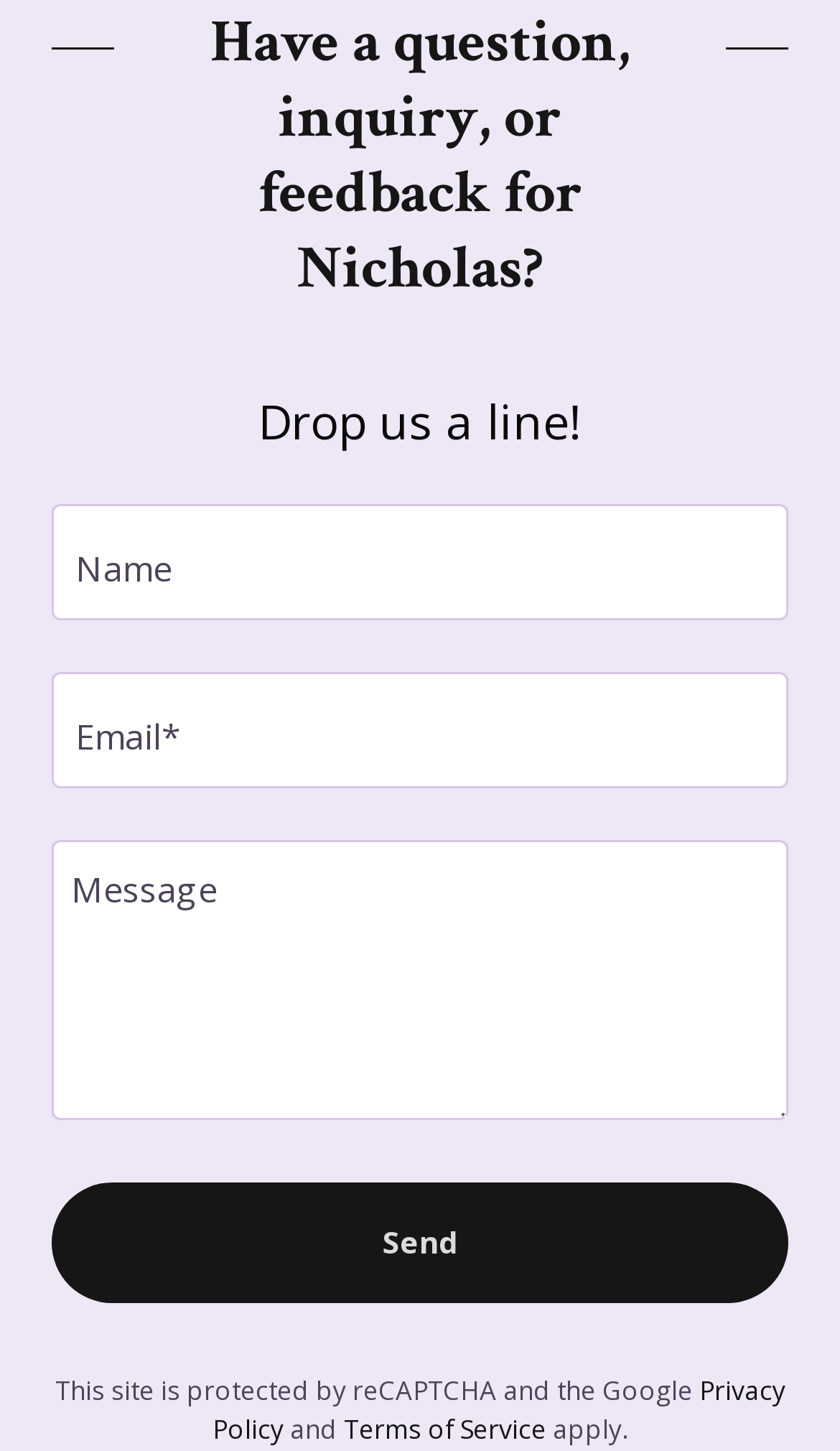Give a one-word or one-phrase response to the question:
What is the purpose of the textboxes?

To input name, email, and message